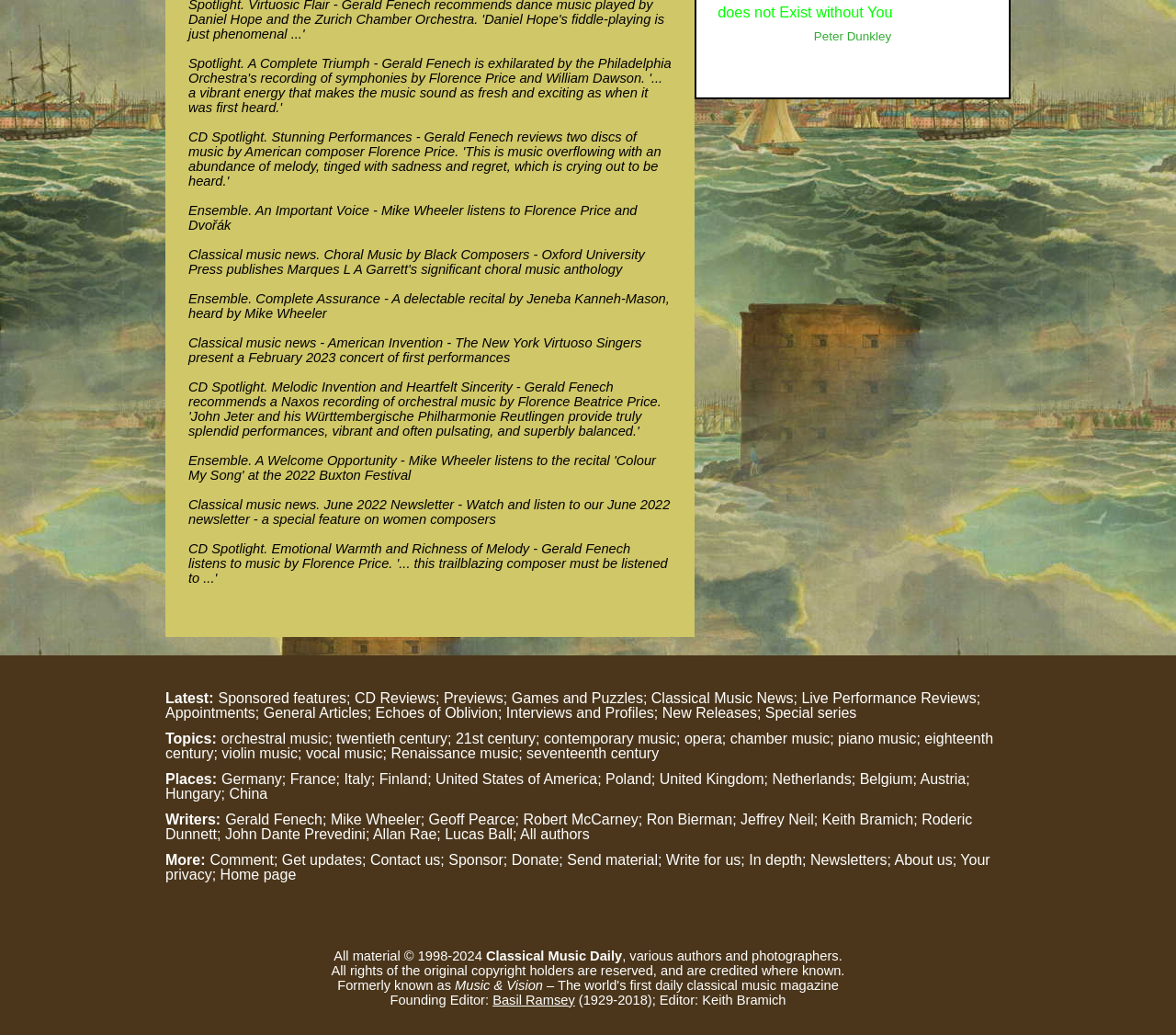Determine the bounding box for the HTML element described here: "More". The coordinates should be given as [left, top, right, bottom] with each number being a float between 0 and 1.

[0.141, 0.824, 0.179, 0.838]